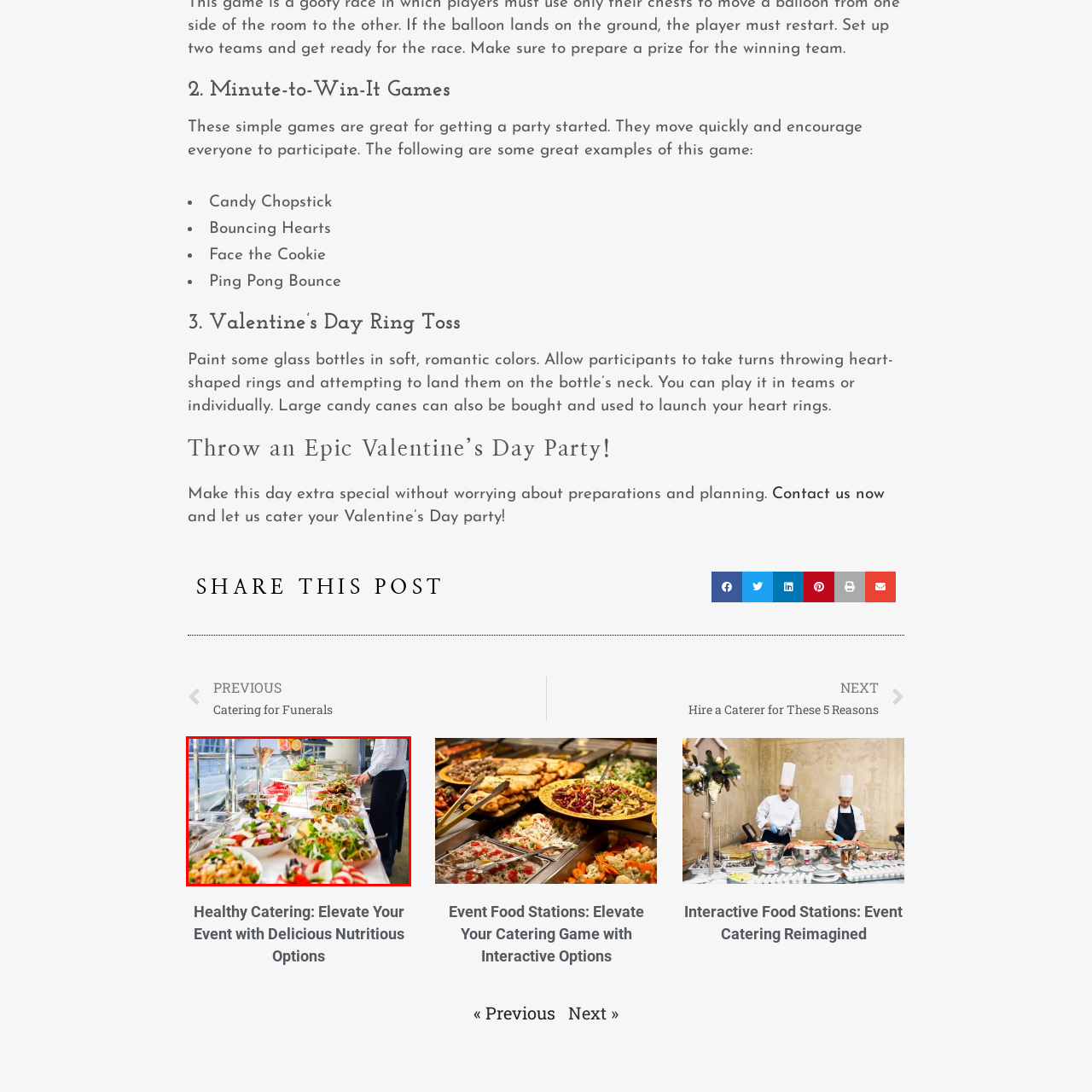What is the atmosphere of the gathering?
Check the image encapsulated by the red bounding box and answer the question comprehensively.

The scene captures the essence of a lively gathering, perfect for any celebration, as described in the caption, which suggests a vibrant and energetic atmosphere.